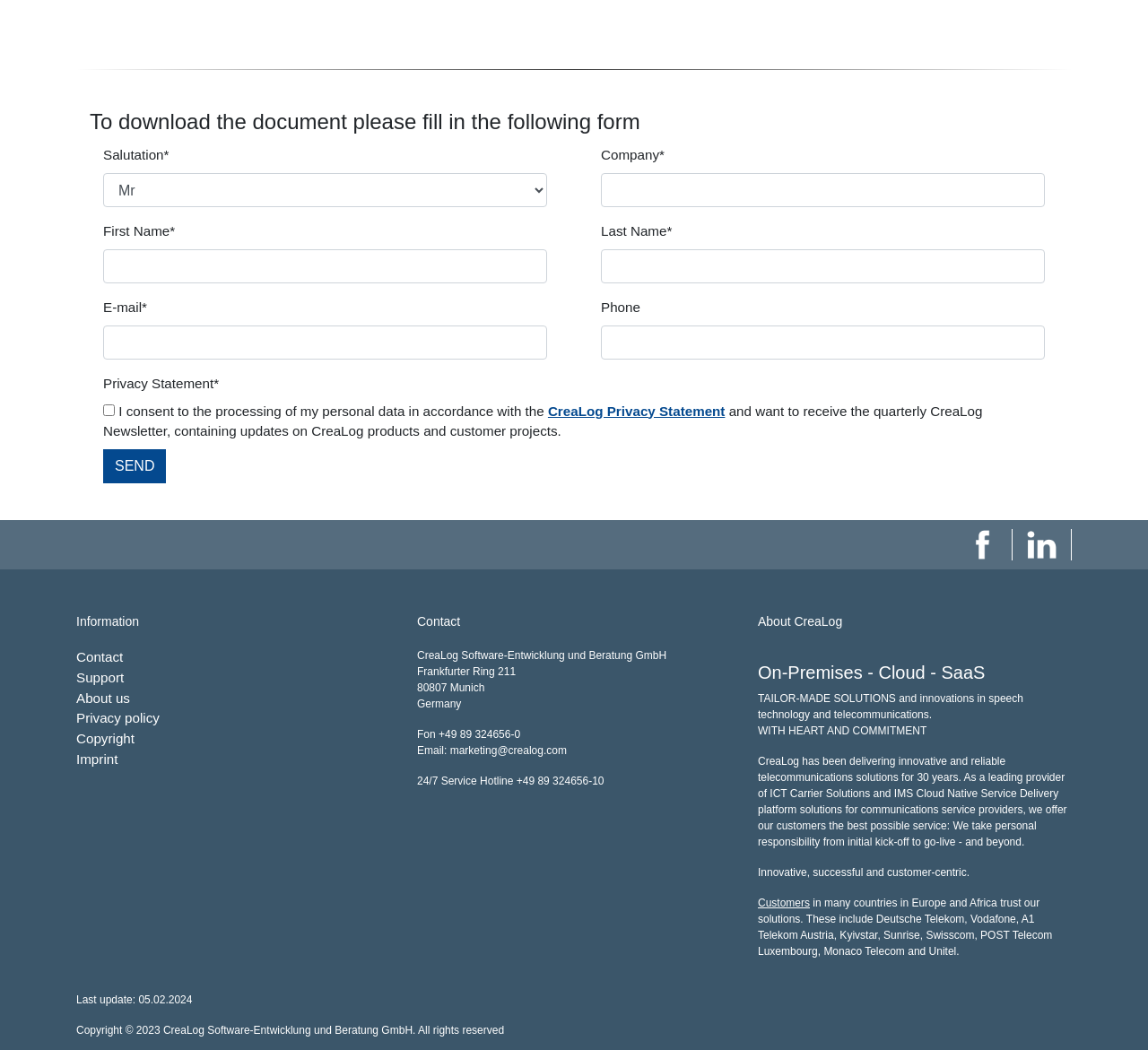Locate the bounding box coordinates of the clickable area to execute the instruction: "Enter company name". Provide the coordinates as four float numbers between 0 and 1, represented as [left, top, right, bottom].

[0.523, 0.165, 0.91, 0.197]